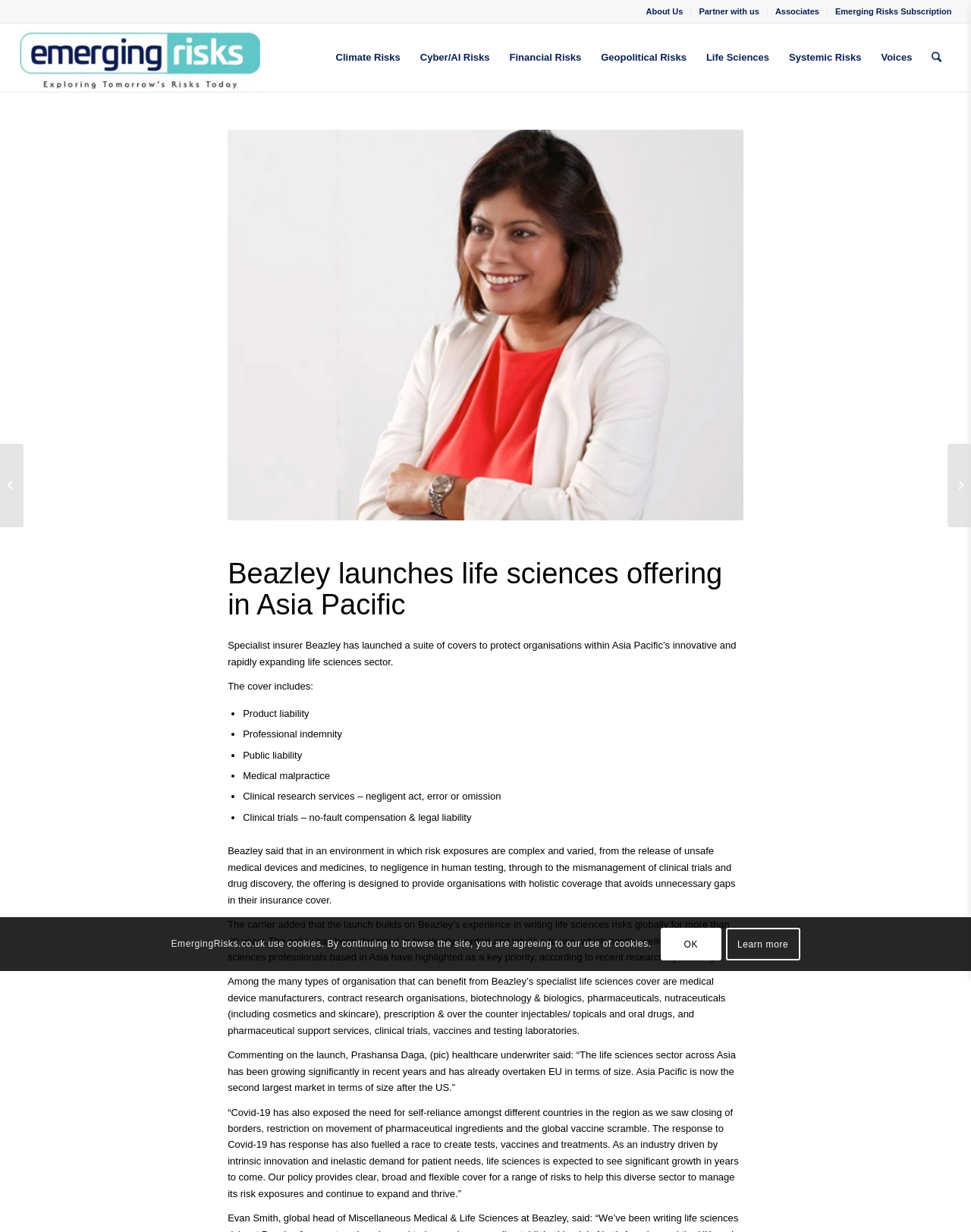From the element description Associates, predict the bounding box coordinates of the UI element. The coordinates must be specified in the format (top-left x, top-left y, bottom-right x, bottom-right y) and should be within the 0 to 1 range.

[0.798, 0.001, 0.844, 0.017]